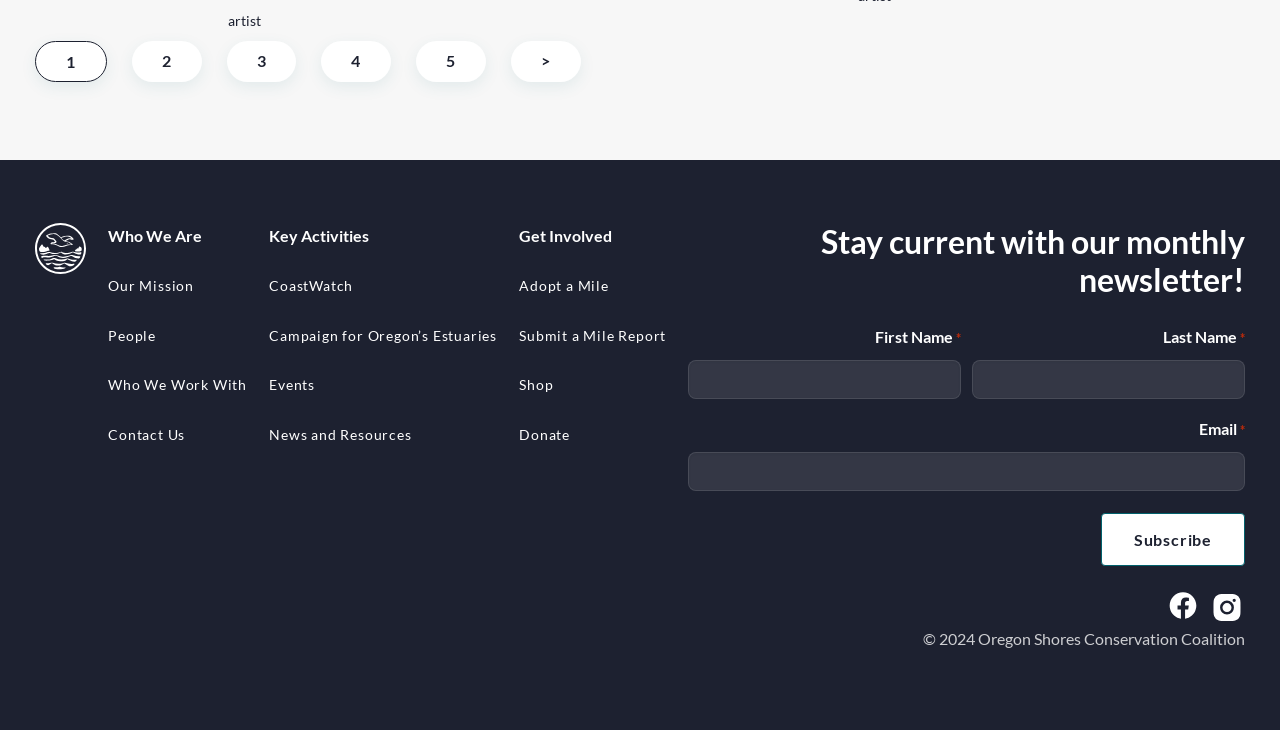Please identify the bounding box coordinates of the clickable area that will allow you to execute the instruction: "Click on the 'Next Page' link".

[0.399, 0.056, 0.454, 0.112]